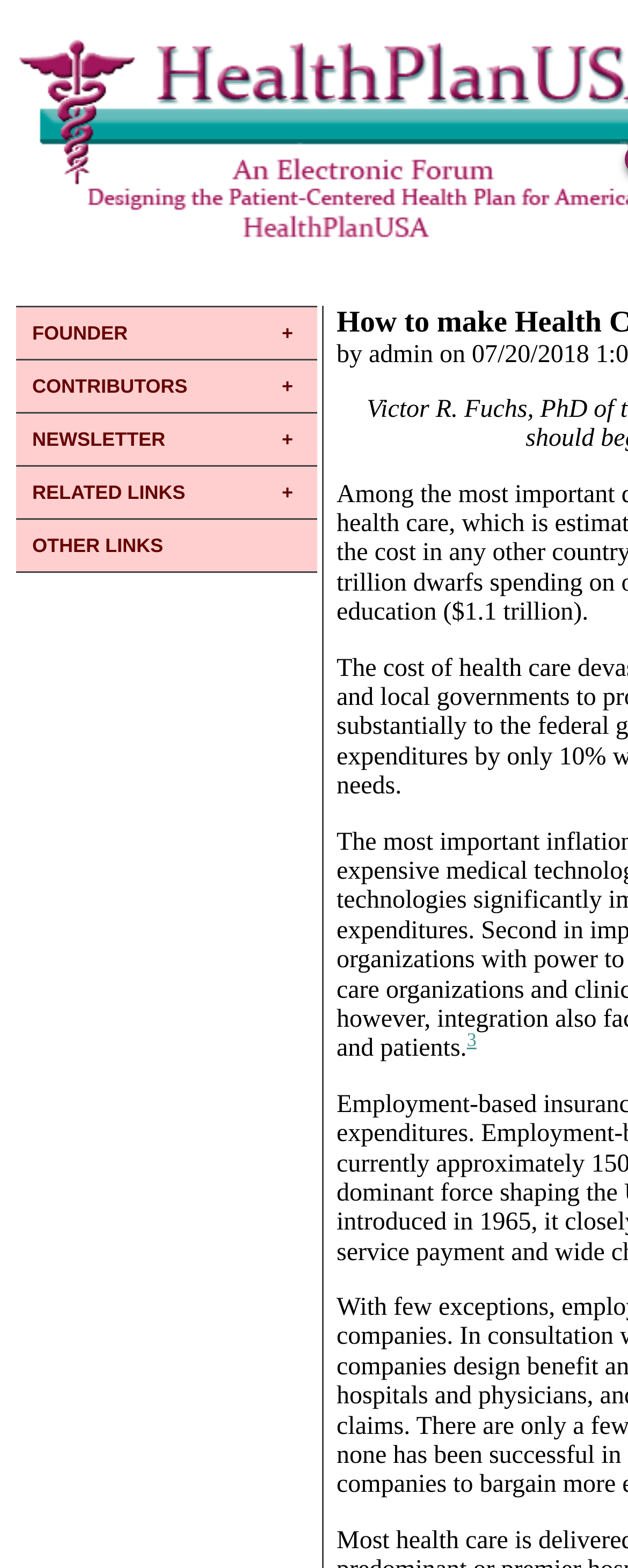Respond with a single word or phrase for the following question: 
Is there a newsletter section?

Yes